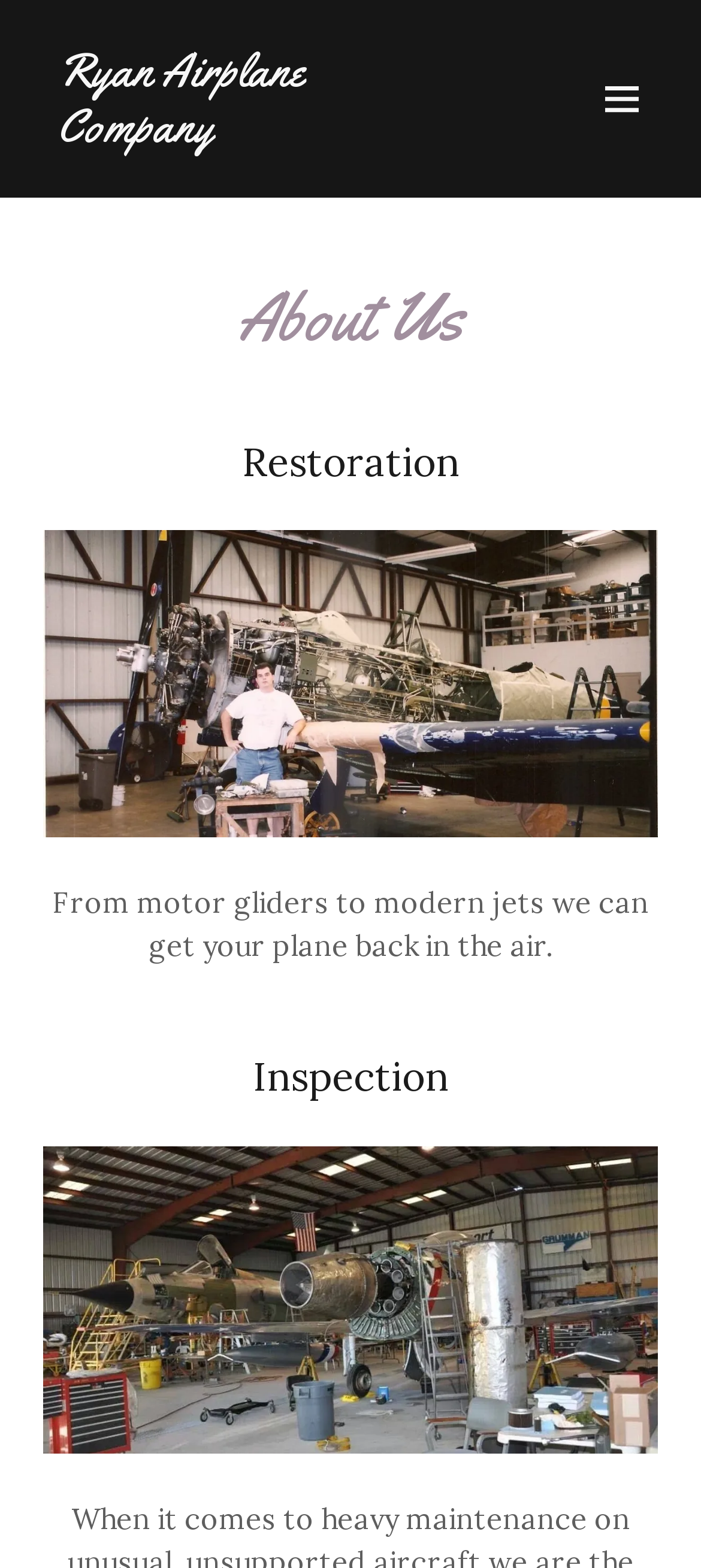Use a single word or phrase to respond to the question:
What type of services does the company provide?

Restoration and Inspection